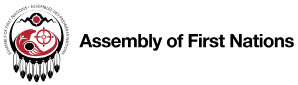Please provide a detailed answer to the question below by examining the image:
What is the font style of the text below the emblem?

According to the caption, the text 'Assembly of First Nations' is displayed in a bold, clear font, which suggests that the font style is bold.